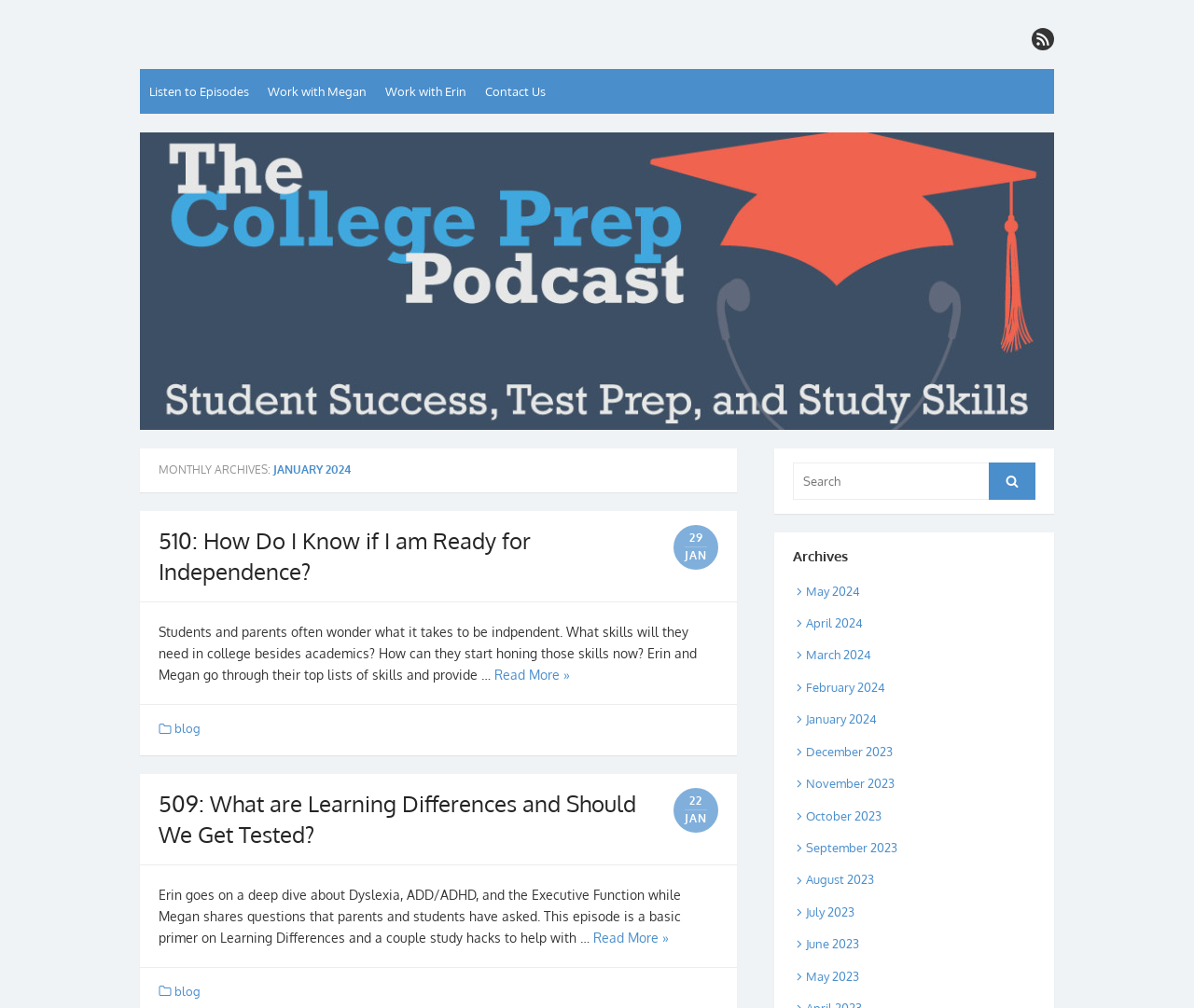Please identify the bounding box coordinates of where to click in order to follow the instruction: "Search for archives".

[0.664, 0.459, 0.867, 0.496]